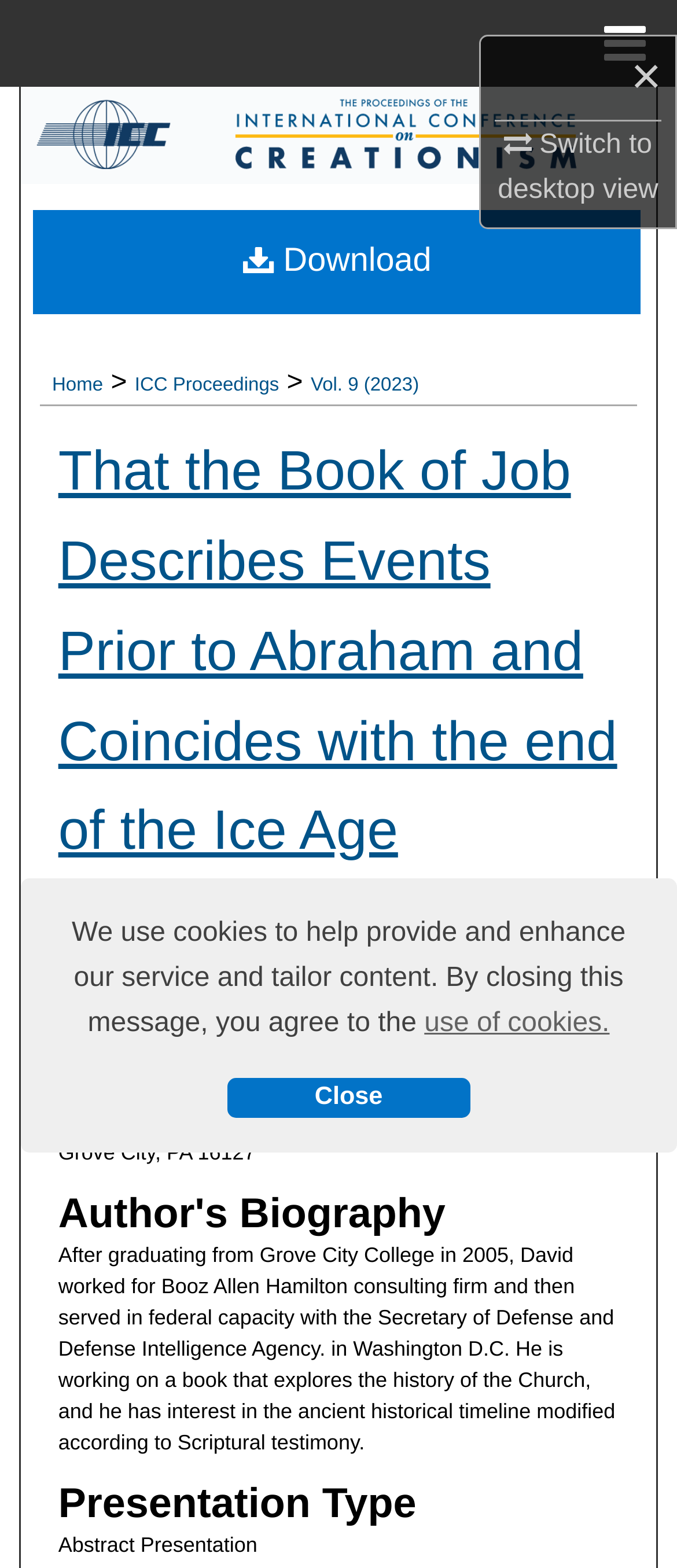Please answer the following query using a single word or phrase: 
Who is the author of the article?

David S. Bolls